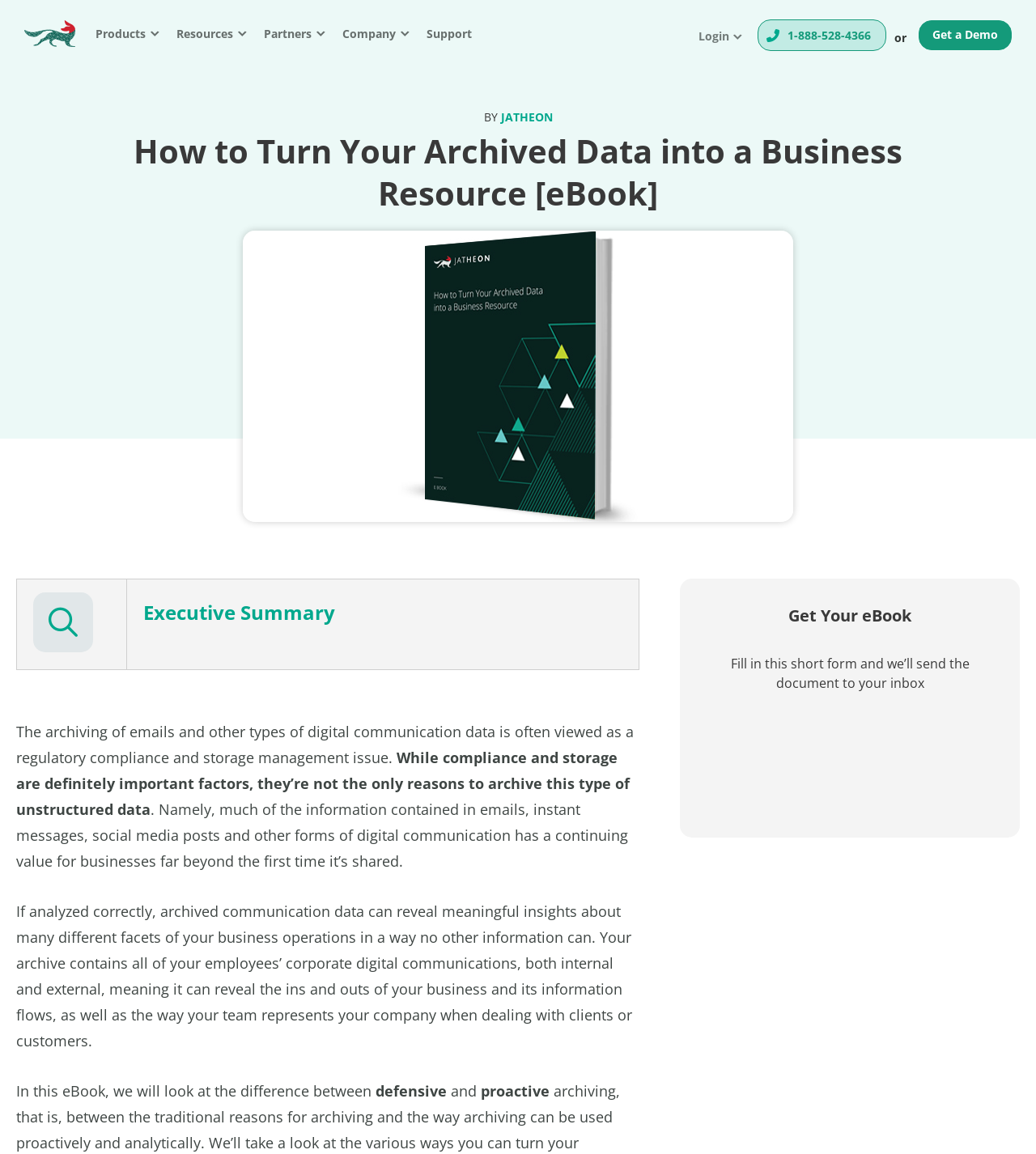Locate the bounding box coordinates of the item that should be clicked to fulfill the instruction: "Click on the 'Get a Demo' button".

[0.9, 0.023, 0.963, 0.036]